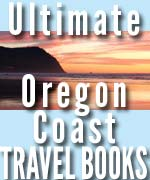What is the purpose of the bold text overlay?
Look at the image and respond with a one-word or short phrase answer.

Highlighting the title